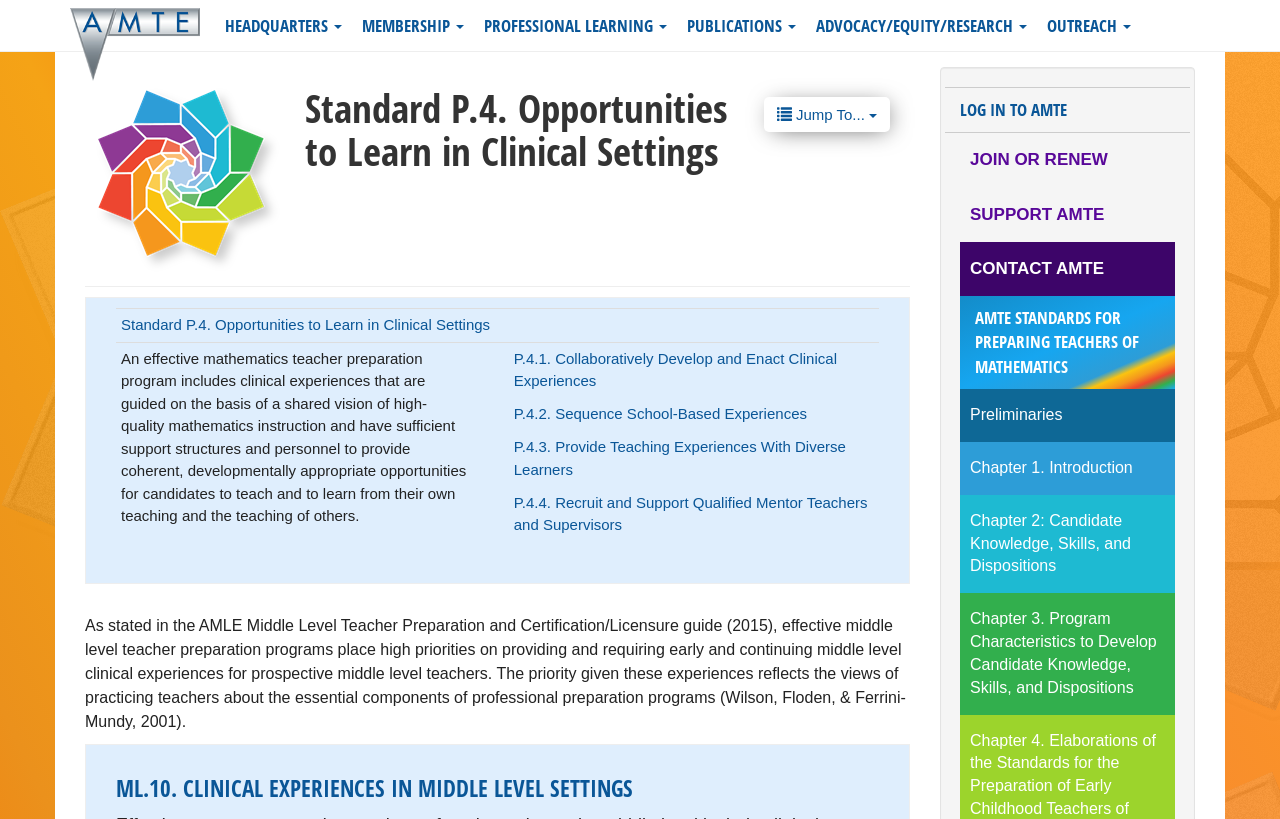Please specify the bounding box coordinates of the area that should be clicked to accomplish the following instruction: "Jump to a specific section". The coordinates should consist of four float numbers between 0 and 1, i.e., [left, top, right, bottom].

[0.597, 0.118, 0.695, 0.162]